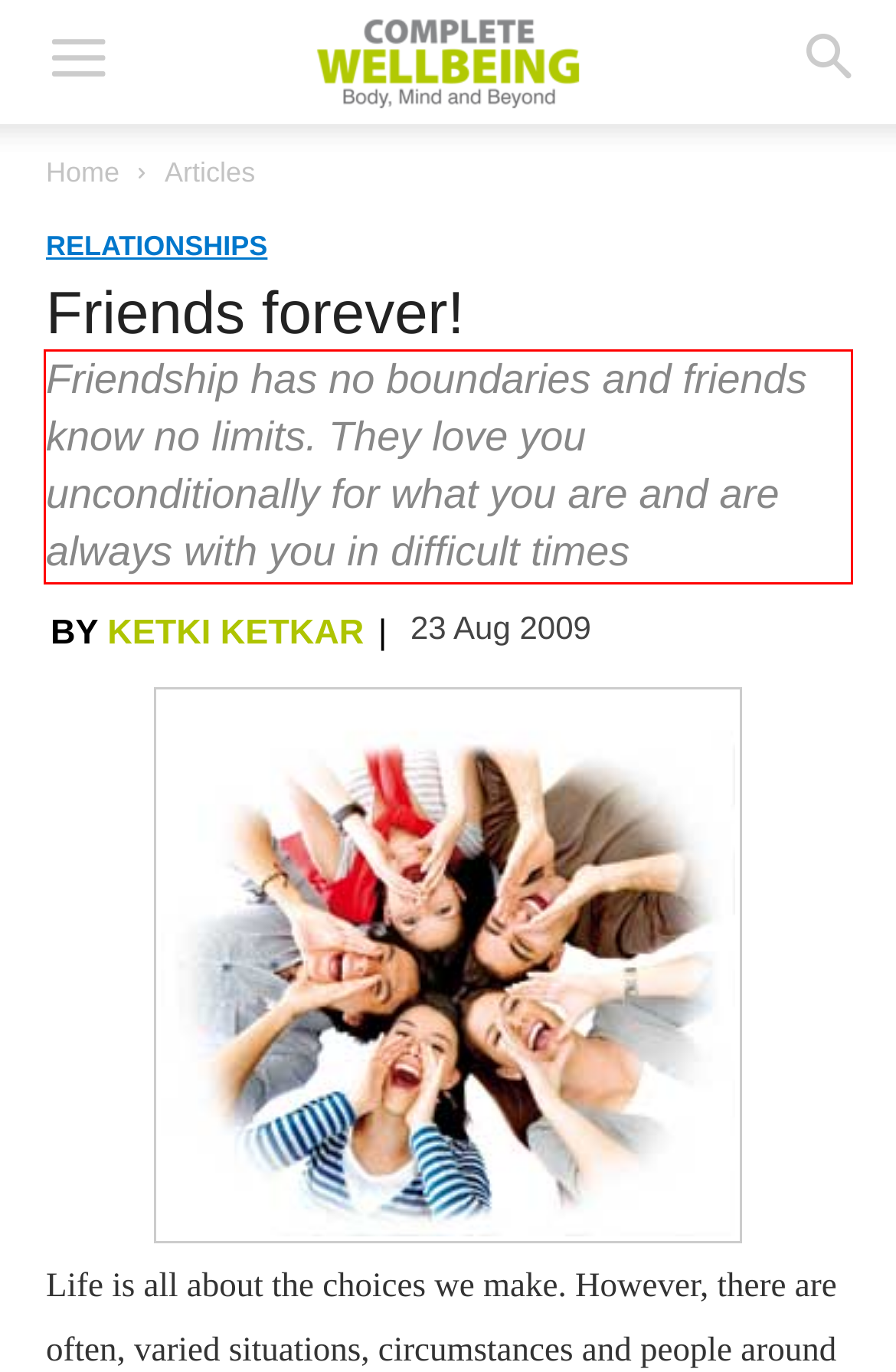There is a UI element on the webpage screenshot marked by a red bounding box. Extract and generate the text content from within this red box.

Friendship has no boundaries and friends know no limits. They love you unconditionally for what you are and are always with you in difficult times